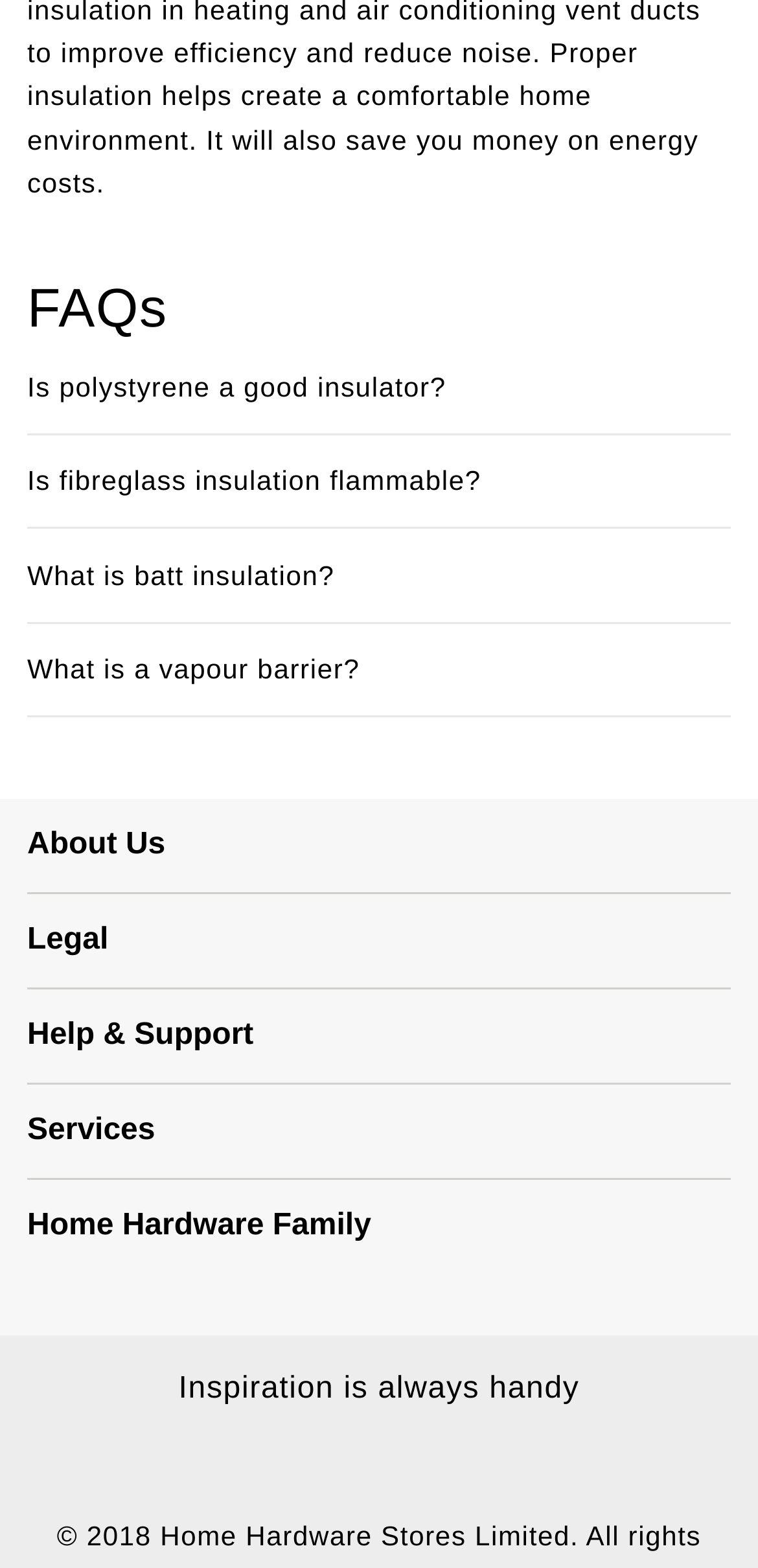Please give a succinct answer to the question in one word or phrase:
What is the main topic of this webpage?

FAQs and Home Hardware